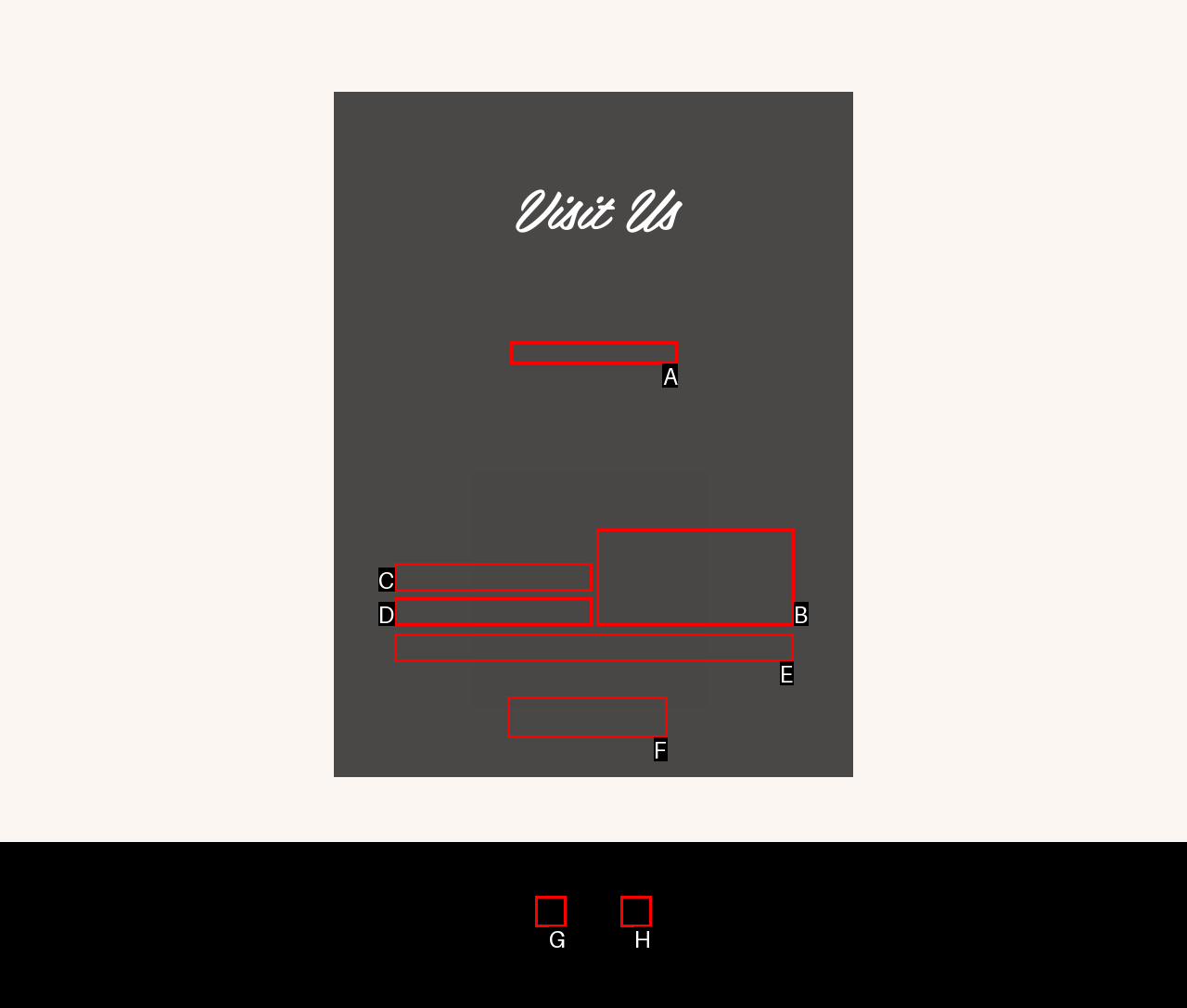Determine which HTML element I should select to execute the task: Click the 'SEE DIRECTIONS' link
Reply with the corresponding option's letter from the given choices directly.

F